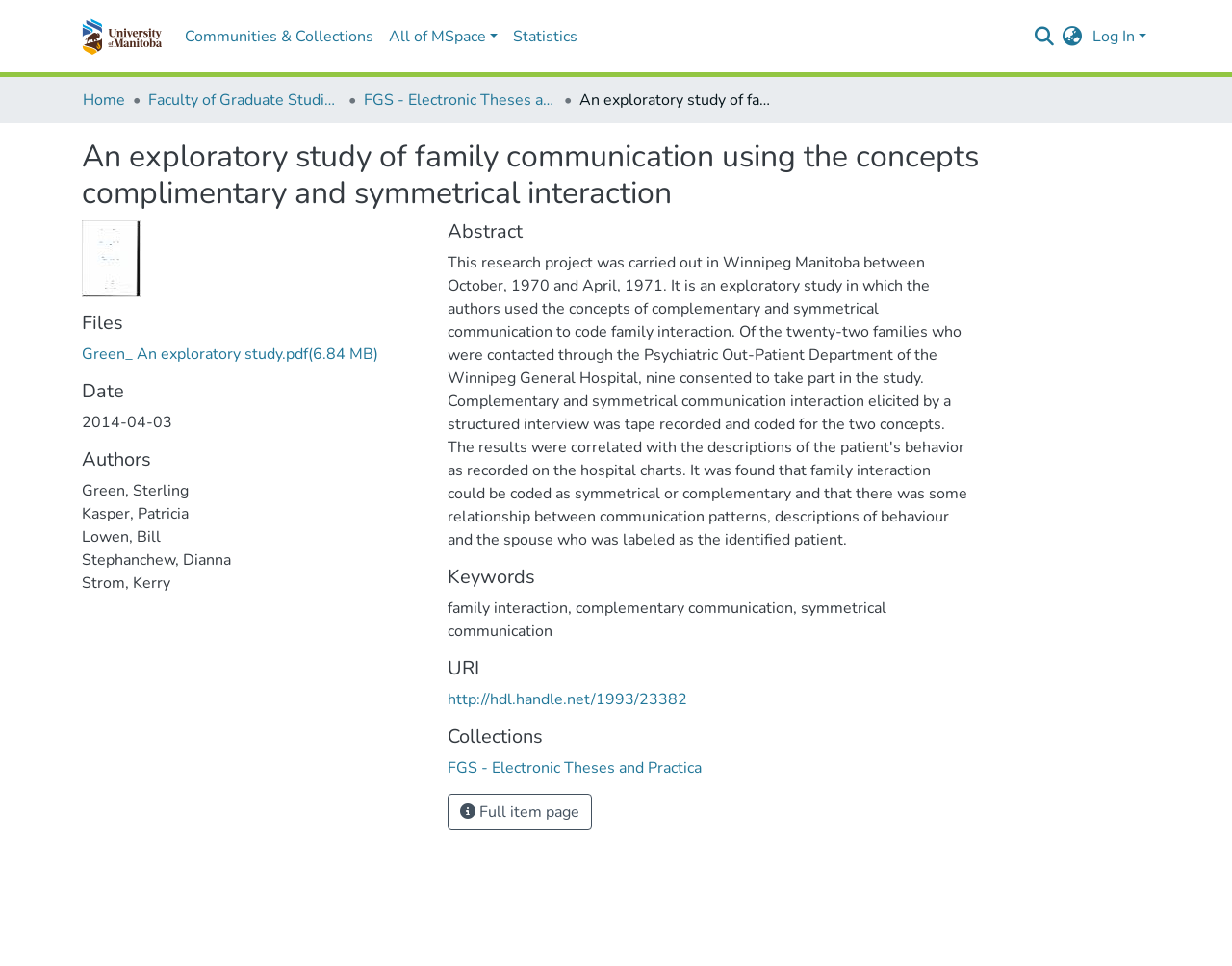Please locate the bounding box coordinates for the element that should be clicked to achieve the following instruction: "View the full item page". Ensure the coordinates are given as four float numbers between 0 and 1, i.e., [left, top, right, bottom].

[0.363, 0.821, 0.48, 0.859]